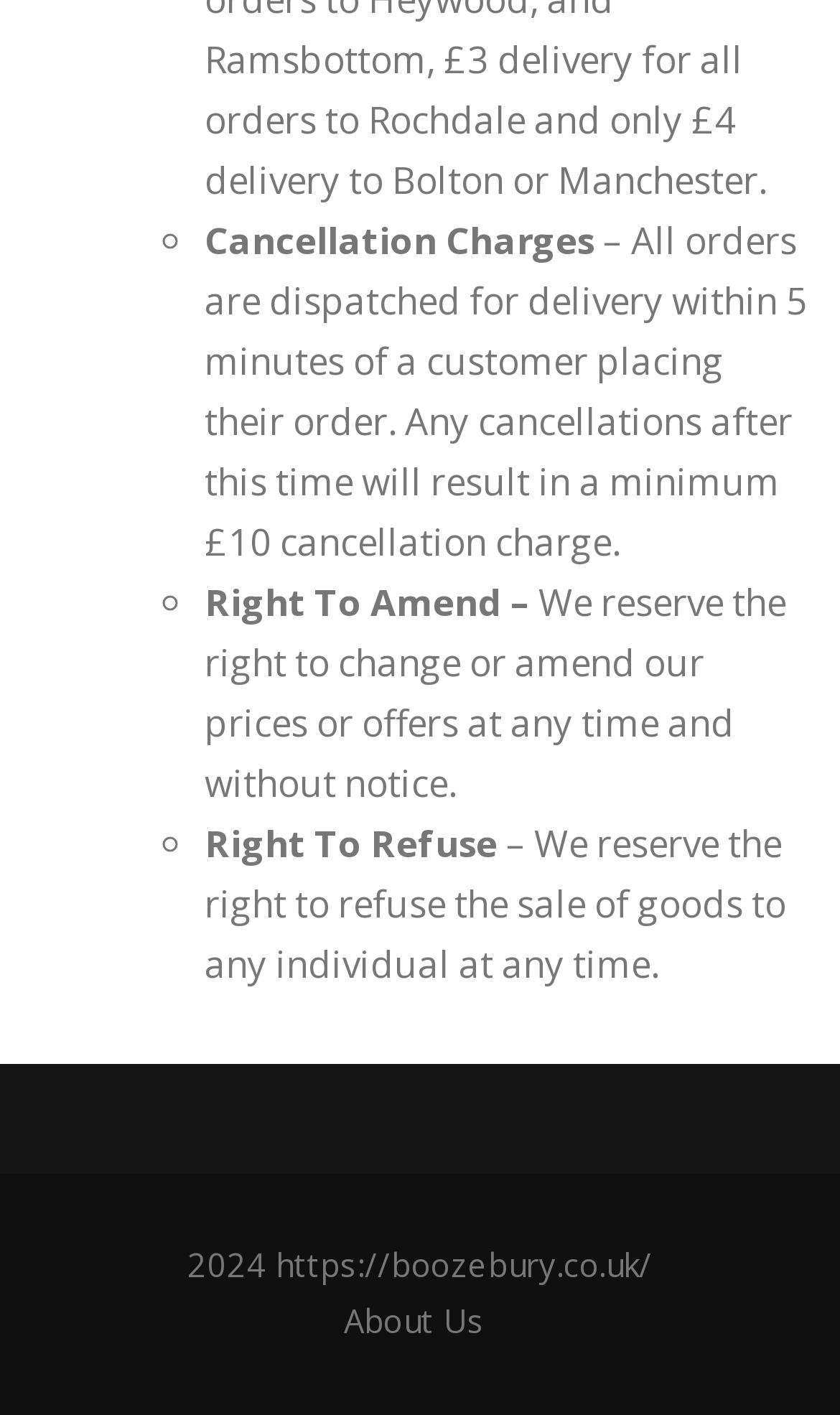Identify the bounding box for the given UI element using the description provided. Coordinates should be in the format (top-left x, top-left y, bottom-right x, bottom-right y) and must be between 0 and 1. Here is the description: About Us

[0.402, 0.917, 0.585, 0.948]